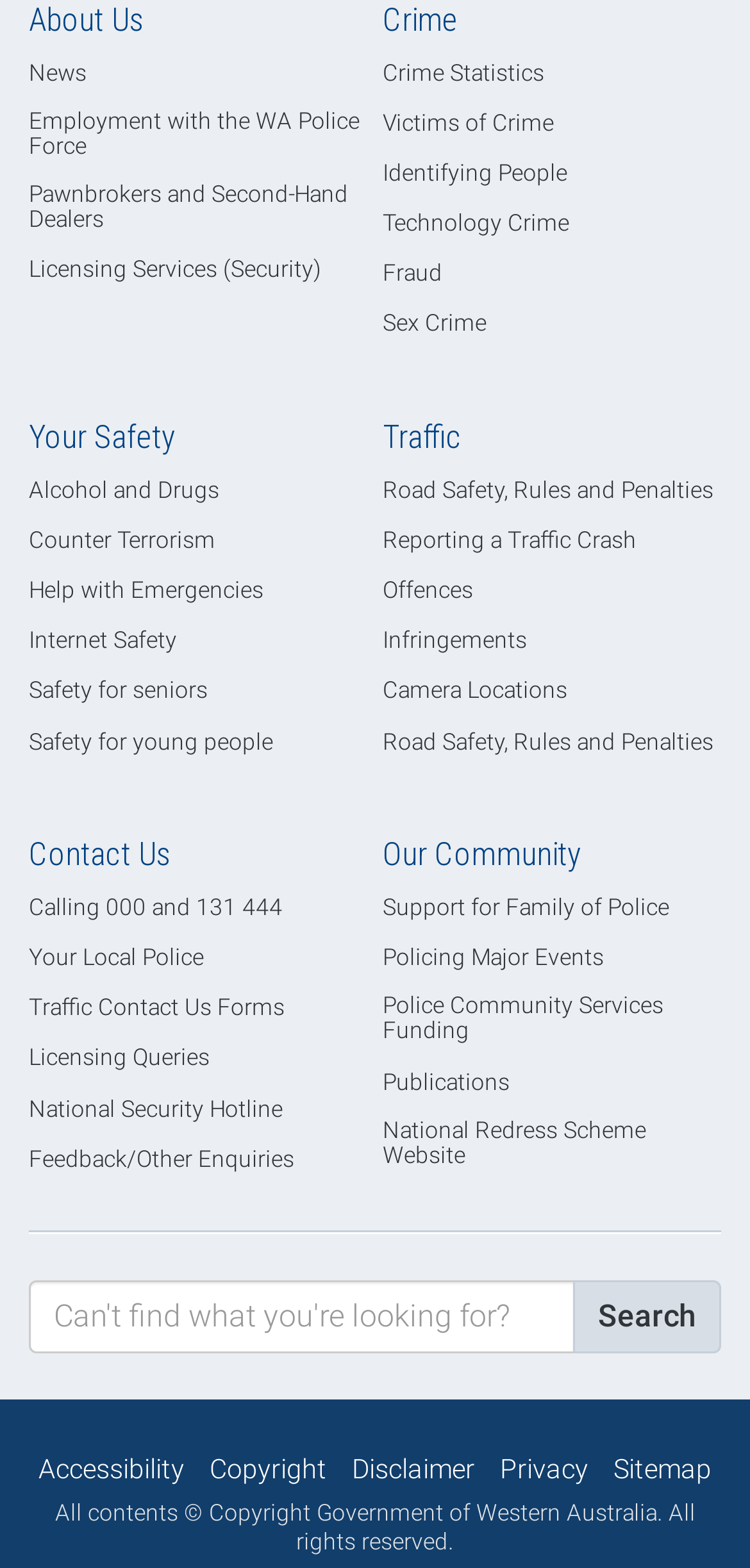Specify the bounding box coordinates of the region I need to click to perform the following instruction: "View the NEWS page". The coordinates must be four float numbers in the range of 0 to 1, i.e., [left, top, right, bottom].

None